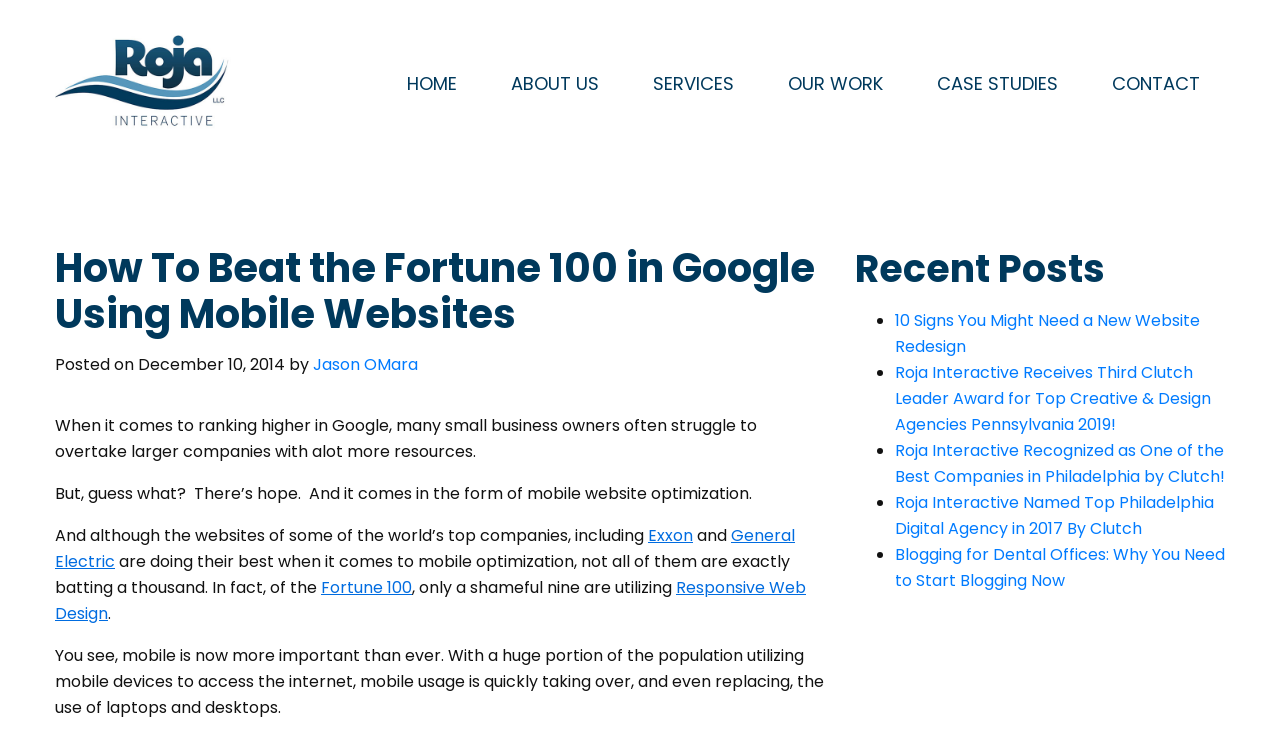Who is the author of the main article?
Identify the answer in the screenshot and reply with a single word or phrase.

Jason O'Mara